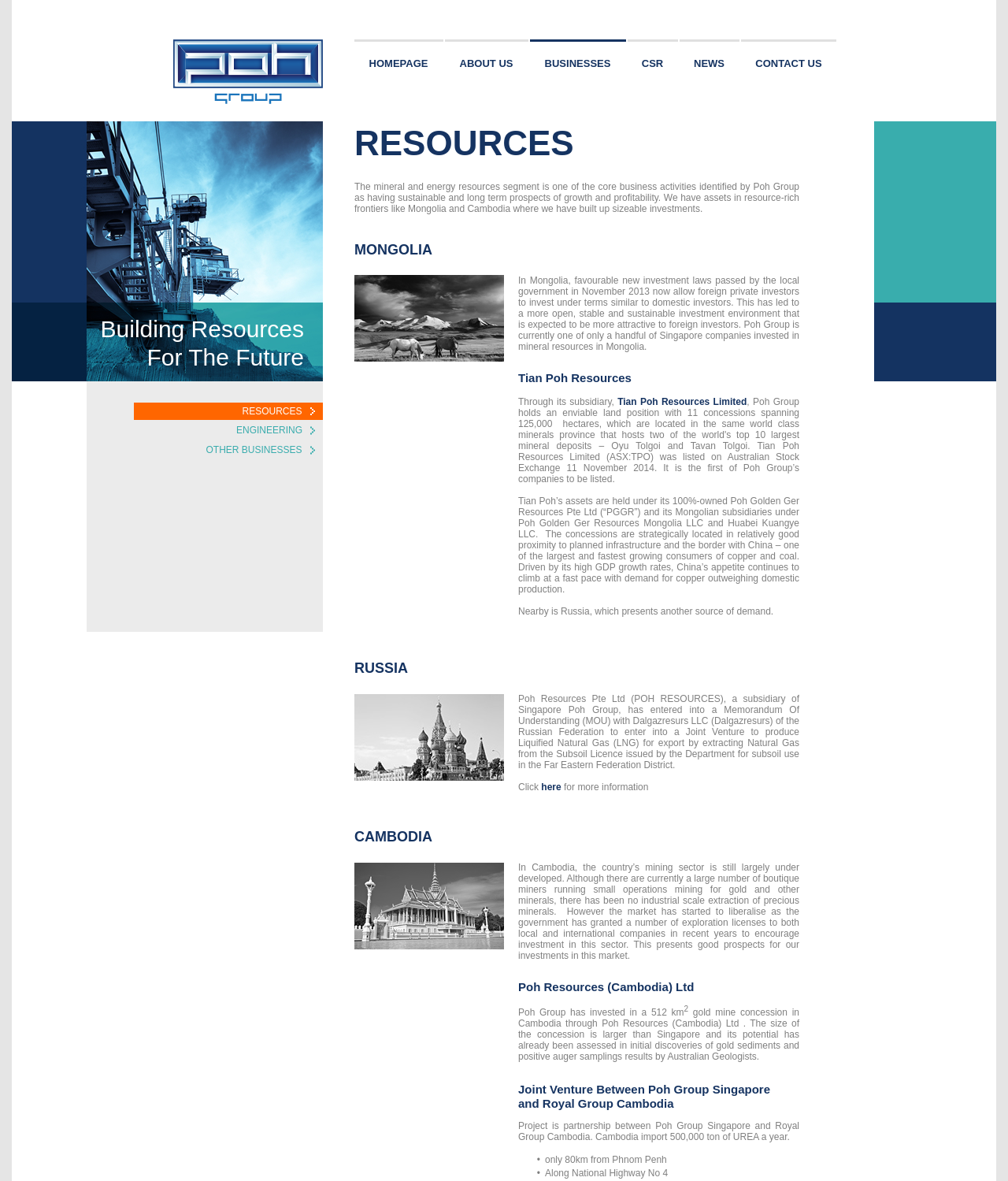Please determine the bounding box coordinates of the element to click in order to execute the following instruction: "Go to BUSINESSES". The coordinates should be four float numbers between 0 and 1, specified as [left, top, right, bottom].

[0.526, 0.033, 0.621, 0.07]